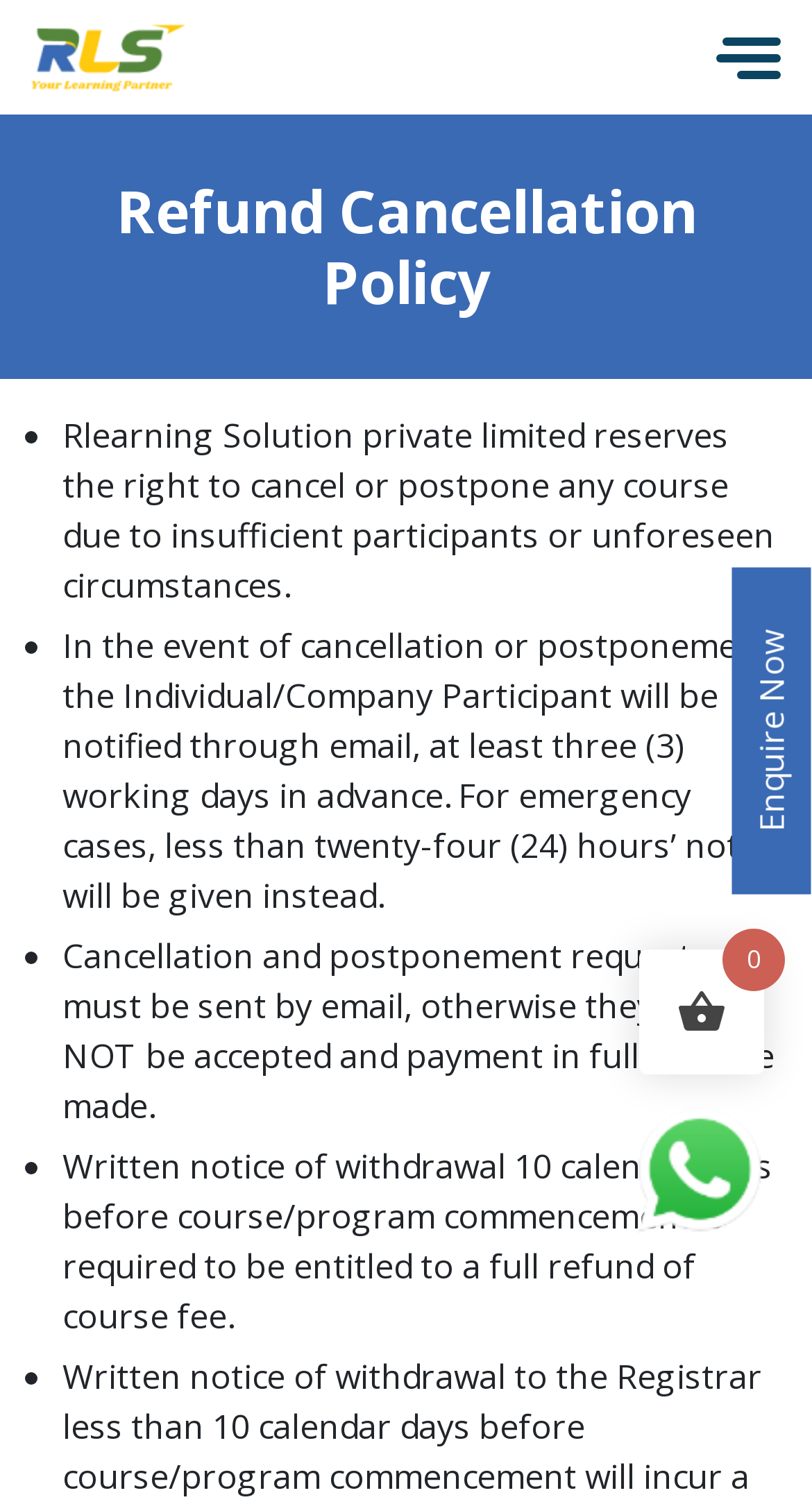Using the image as a reference, answer the following question in as much detail as possible:
What is required for a full refund of course fee?

Written notice of withdrawal 10 calendar days before course/program commencement is required to be entitled to a full refund of course fee.